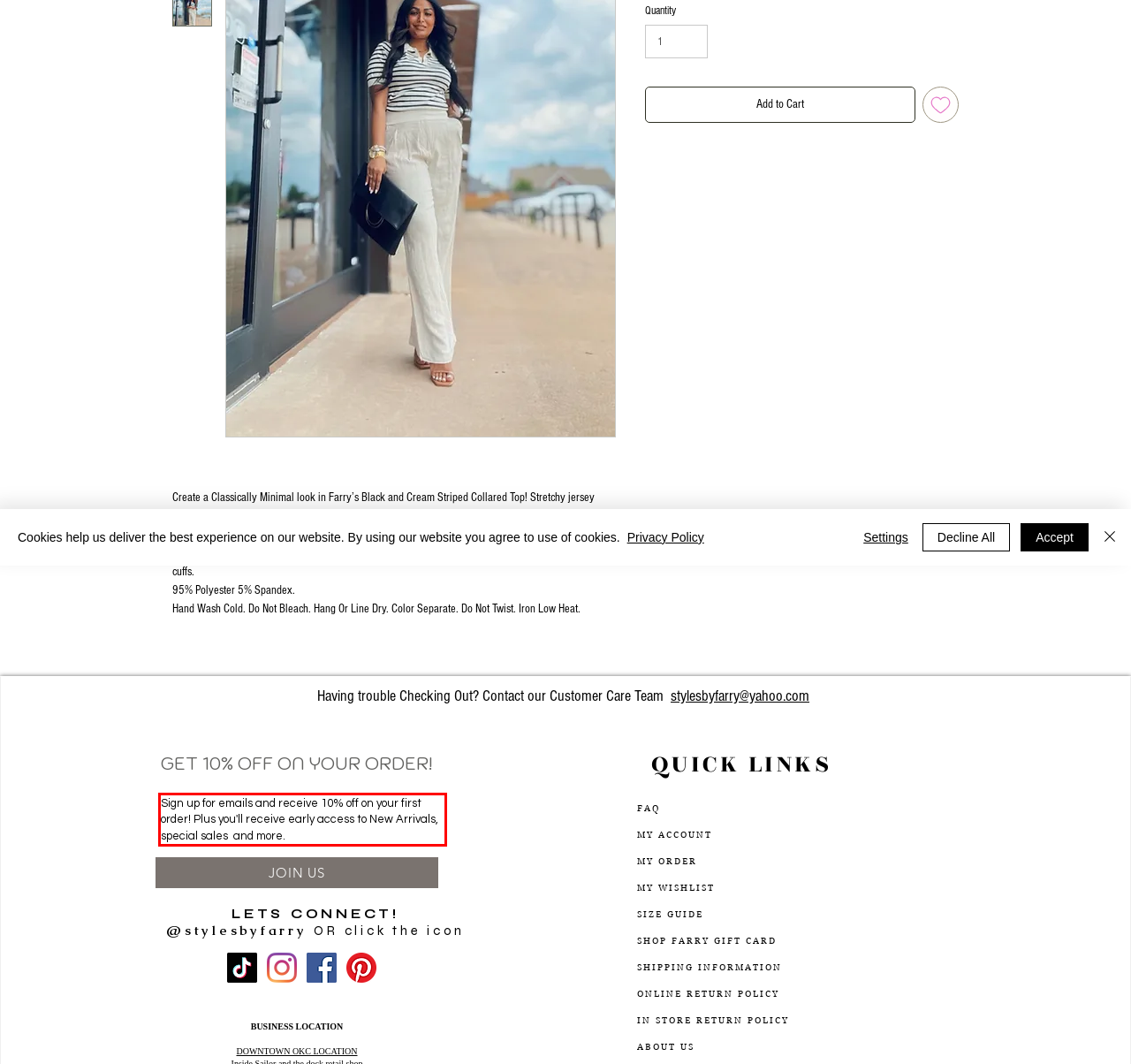Look at the webpage screenshot and recognize the text inside the red bounding box.

Sign up for emails and receive 10% off on your first order! Plus you'll receive early access to New Arrivals, special sales and more.